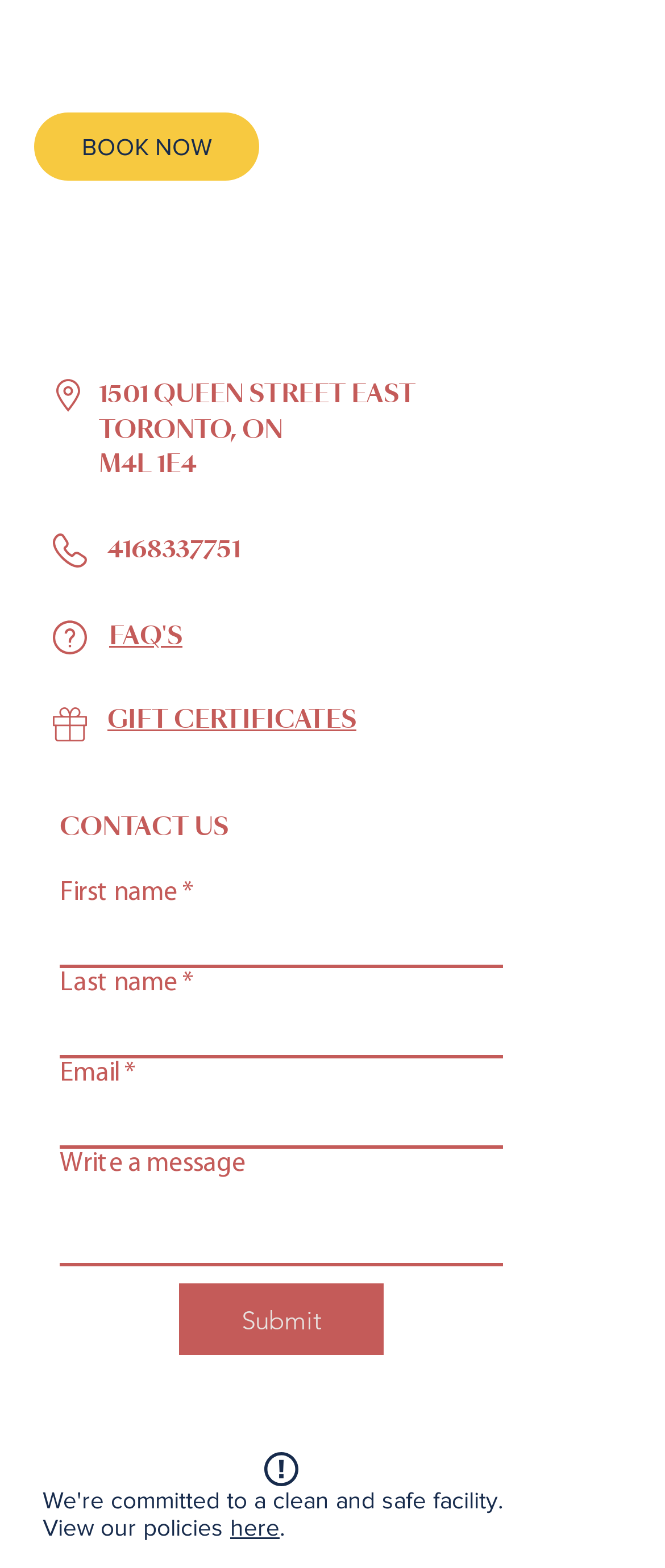Find the bounding box coordinates of the element you need to click on to perform this action: 'Click the FAQ'S link'. The coordinates should be represented by four float values between 0 and 1, in the format [left, top, right, bottom].

[0.164, 0.394, 0.274, 0.416]